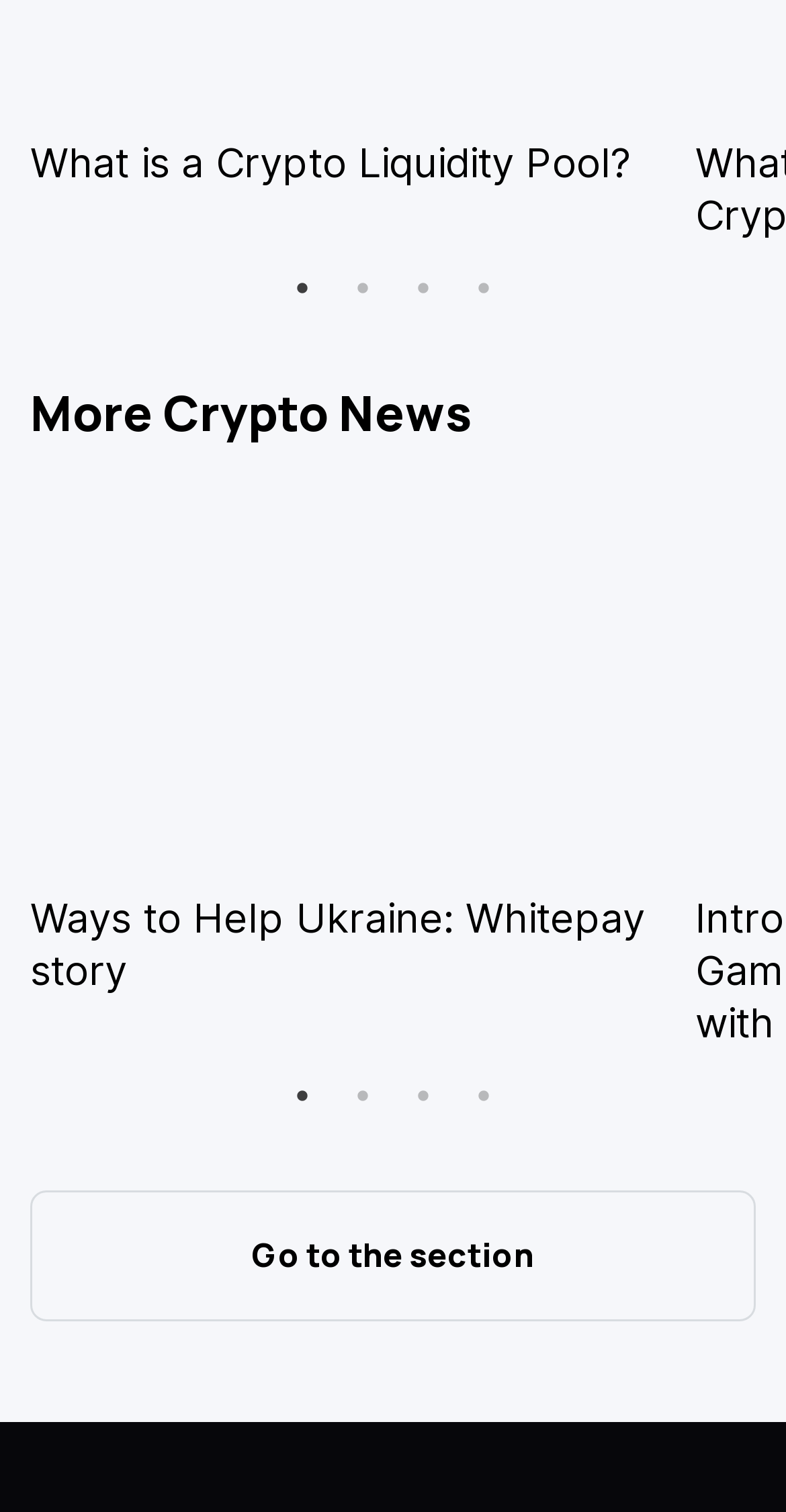What type of news is mentioned in the StaticText?
Give a one-word or short phrase answer based on the image.

Crypto News